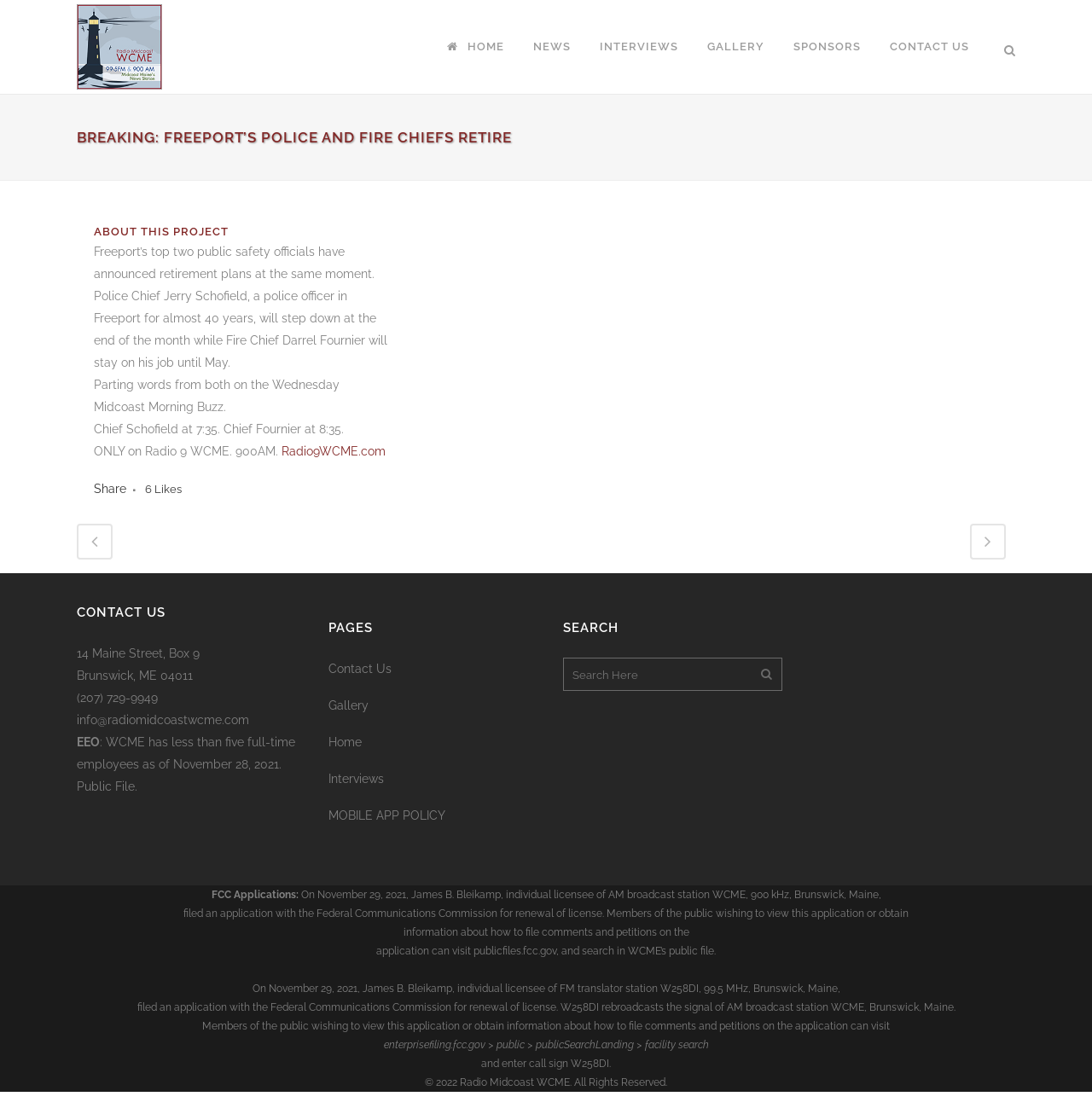Could you please study the image and provide a detailed answer to the question:
What is the name of the police chief who will step down at the end of the month?

According to the webpage, the police chief who will step down at the end of the month is Jerry Schofield, as mentioned in the paragraph 'Freeport’s top two public safety officials have announced retirement plans at the same moment. Police Chief Jerry Schofield, a police officer in Freeport for almost 40 years, will step down at the end of the month...'.